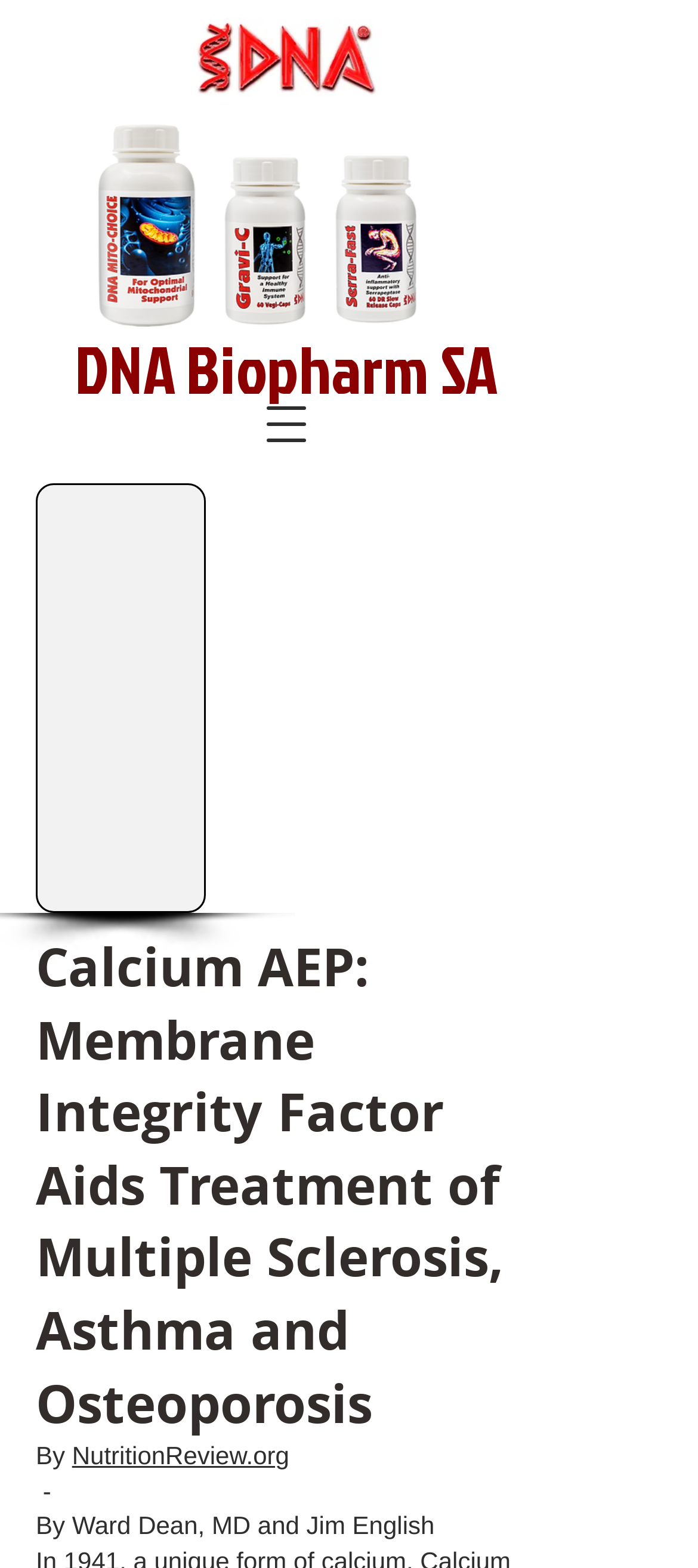Who are the authors of the article?
Give a detailed explanation using the information visible in the image.

I found the authors' names by looking at the StaticText elements with the text 'By Ward Dean, MD and Jim English' which are likely to be the authors of the article.